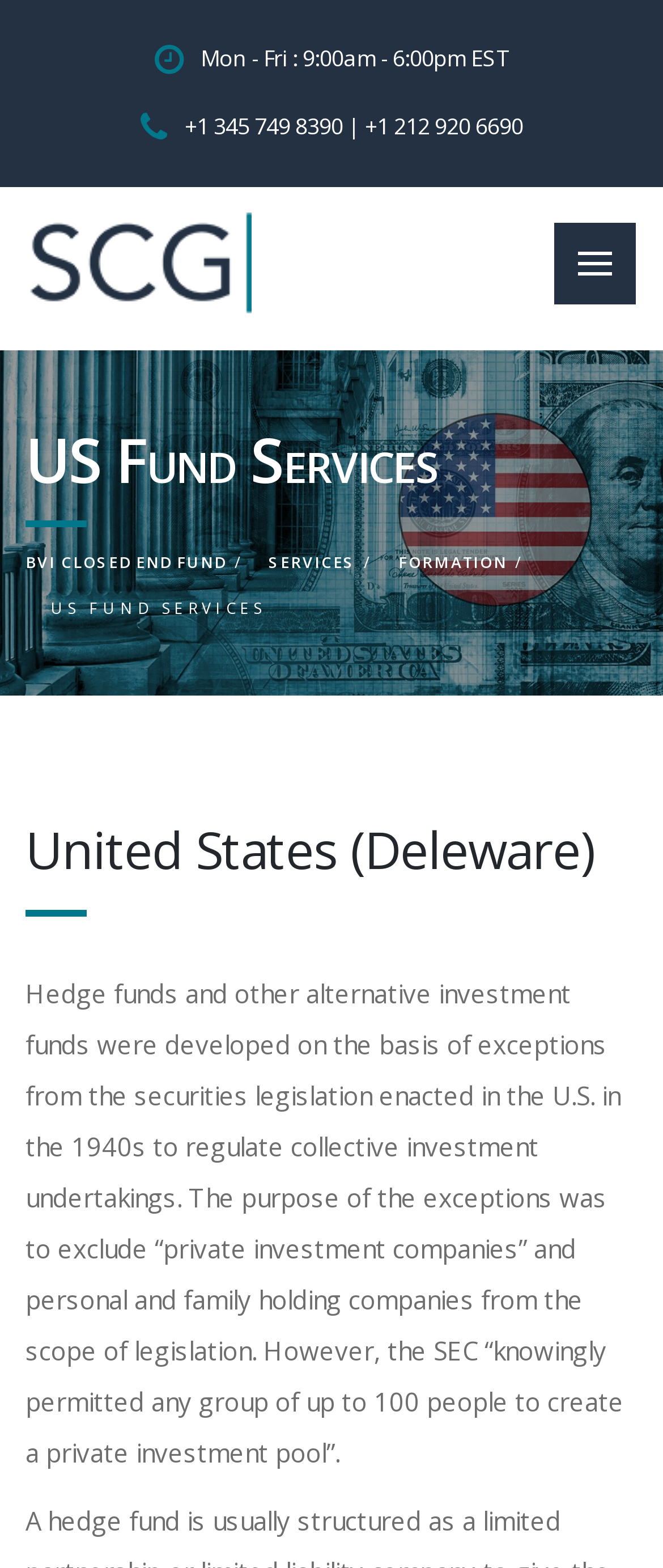Please analyze the image and provide a thorough answer to the question:
How many people can create a private investment pool?

I found the answer by reading the static text element with the bounding box coordinates [0.038, 0.623, 0.941, 0.937], which contains a passage about the SEC permitting any group of up to 100 people to create a private investment pool.